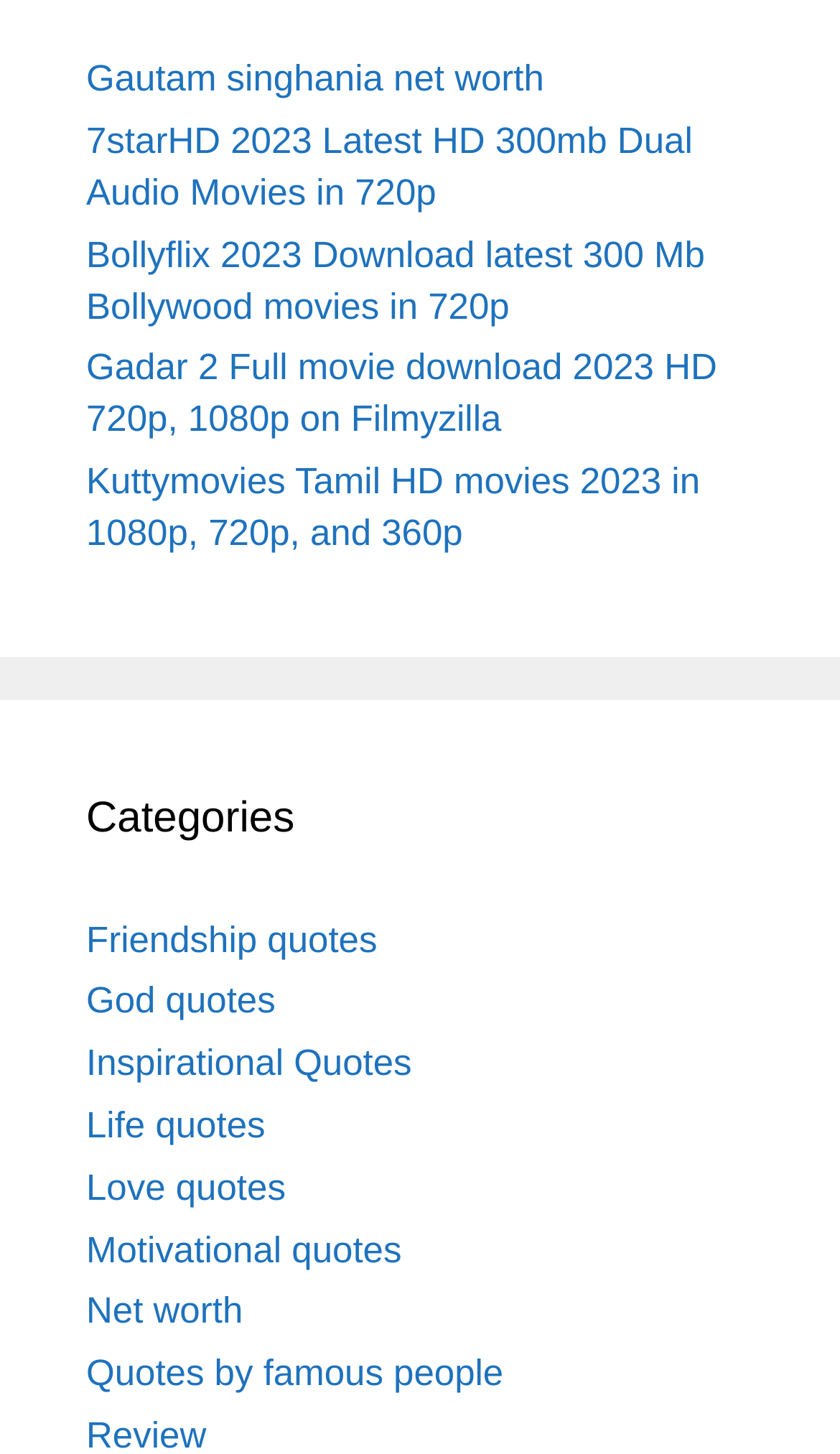Locate the bounding box coordinates of the segment that needs to be clicked to meet this instruction: "Check out Kuttymovies Tamil HD movies".

[0.103, 0.317, 0.833, 0.381]